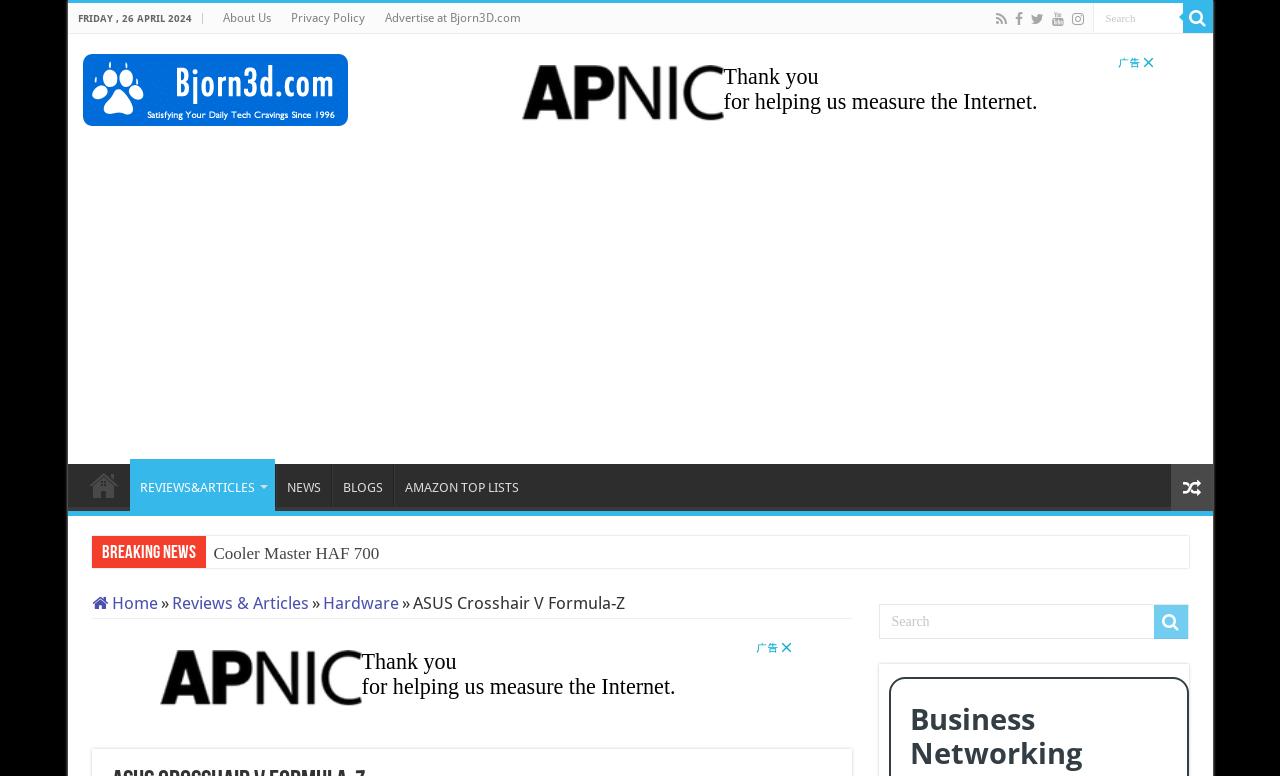Identify the bounding box for the element characterized by the following description: "input value="Search" name="s" title="Search" value="Search"".

[0.854, 0.004, 0.924, 0.041]